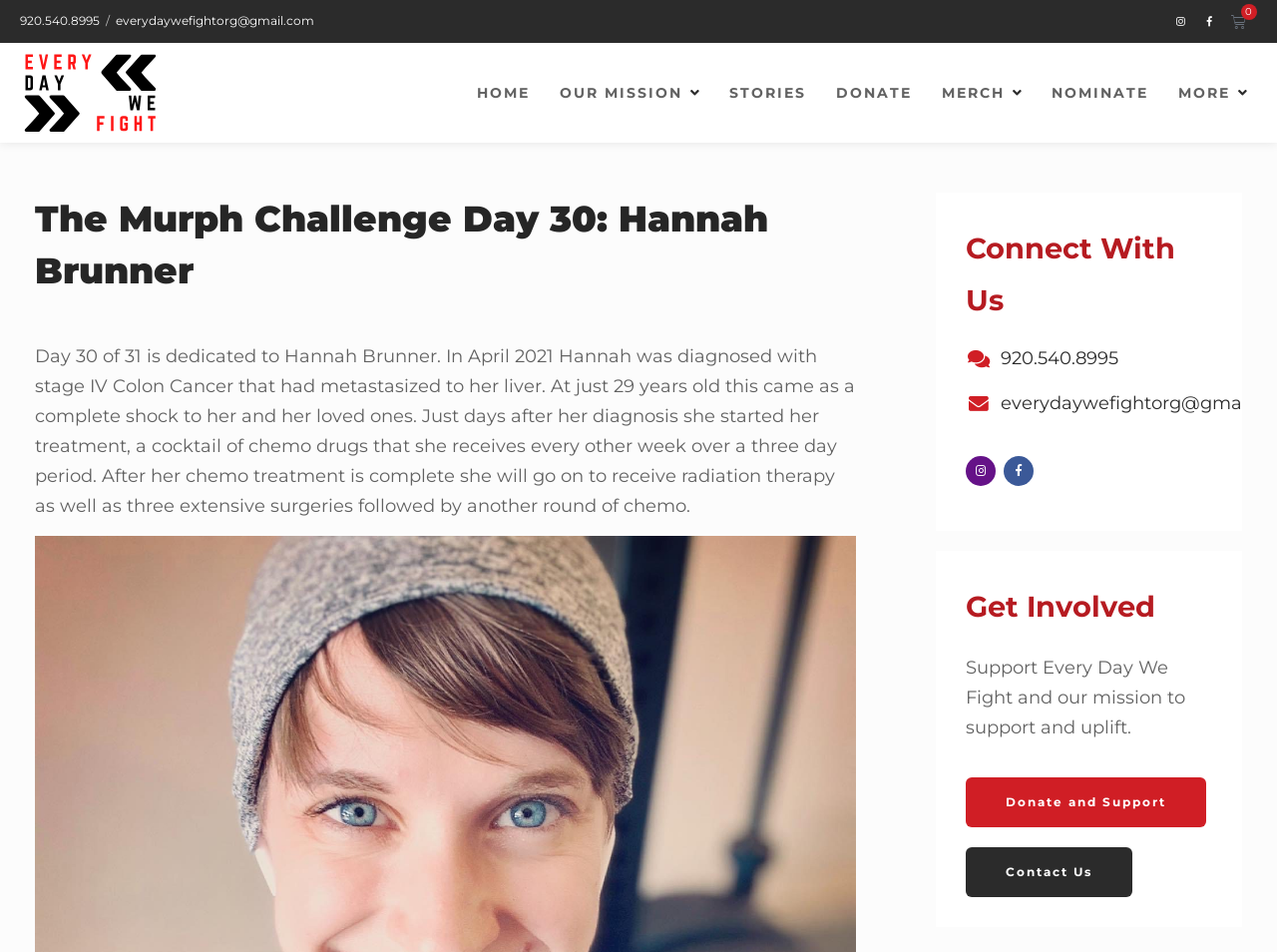Locate the bounding box coordinates of the clickable element to fulfill the following instruction: "Call the phone number". Provide the coordinates as four float numbers between 0 and 1 in the format [left, top, right, bottom].

[0.016, 0.014, 0.078, 0.029]